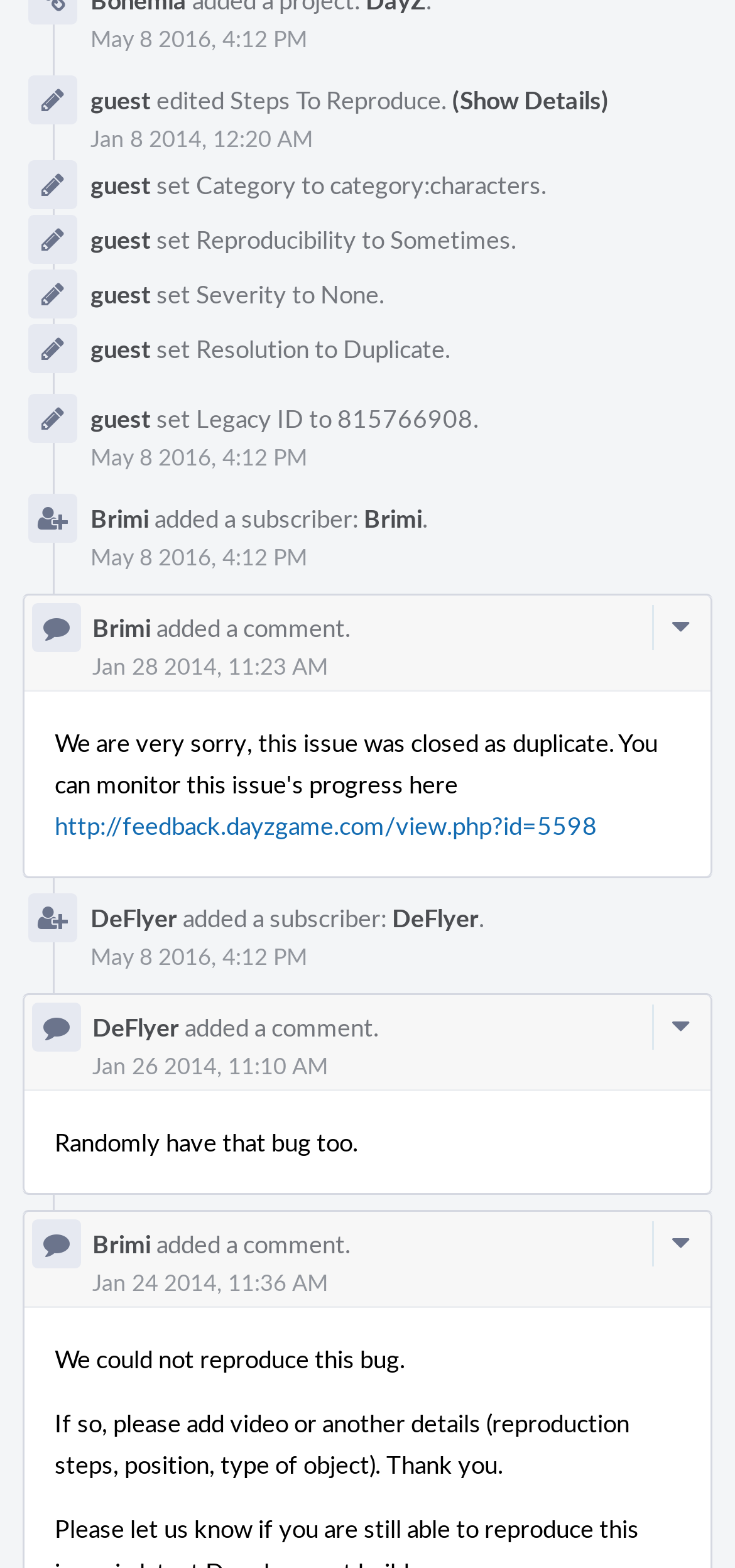What is the resolution of the bug?
Answer the question with a single word or phrase by looking at the picture.

Duplicate